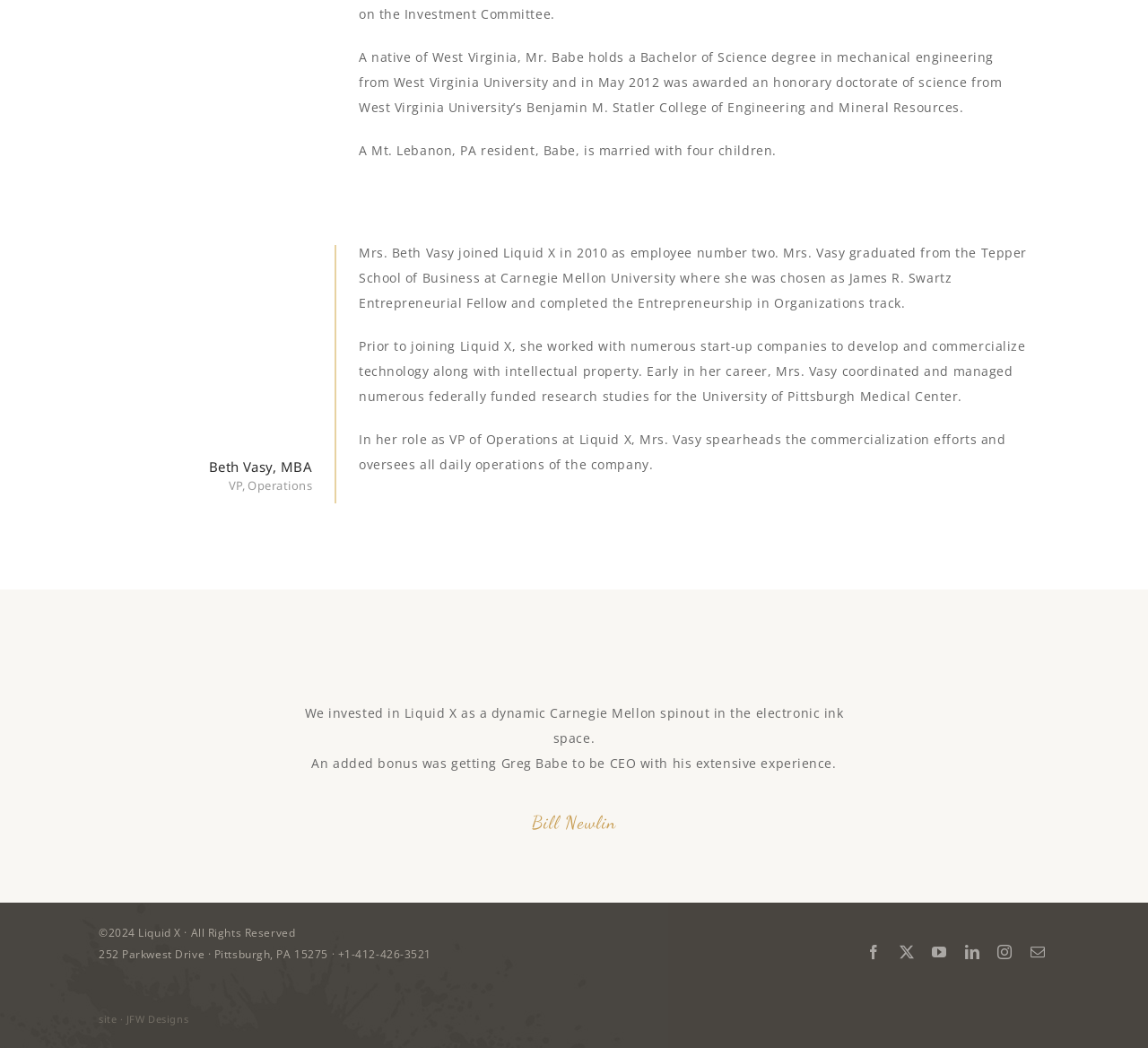Show me the bounding box coordinates of the clickable region to achieve the task as per the instruction: "search for something".

None